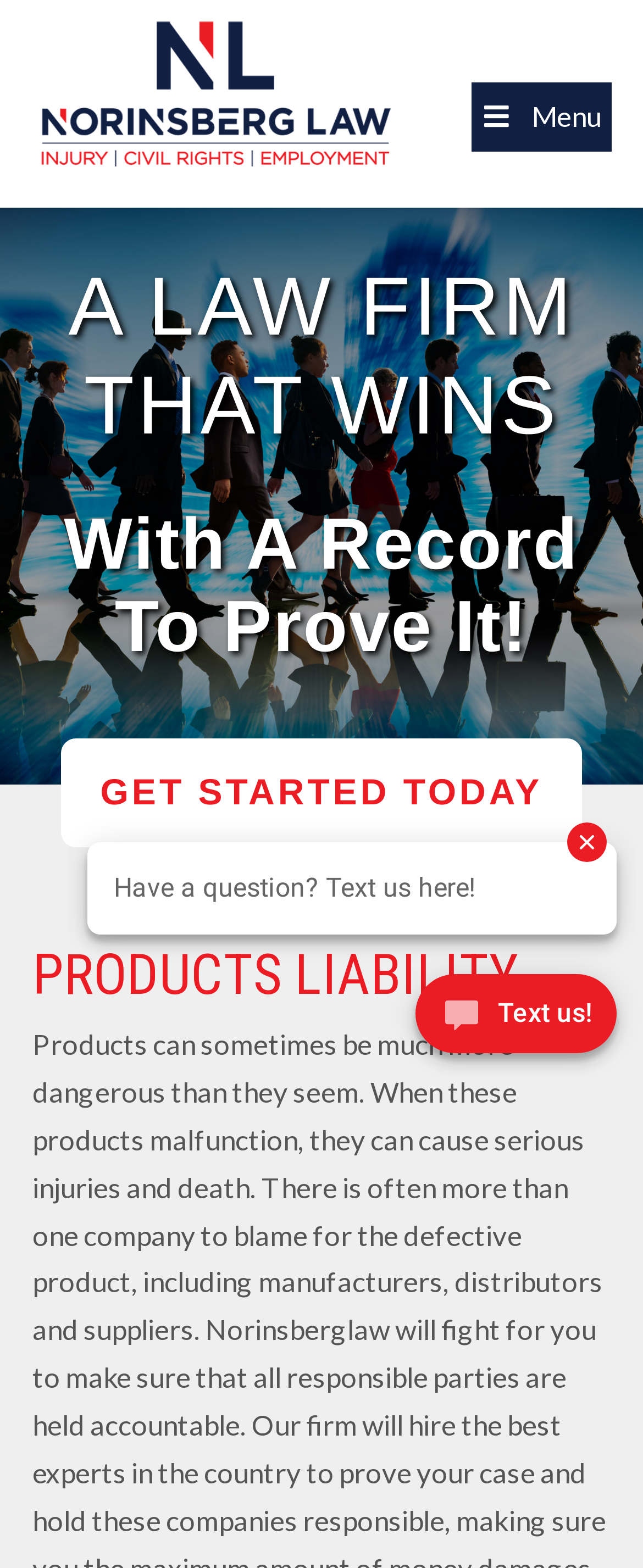Respond to the following question using a concise word or phrase: 
What is the call-to-action?

GET STARTED TODAY